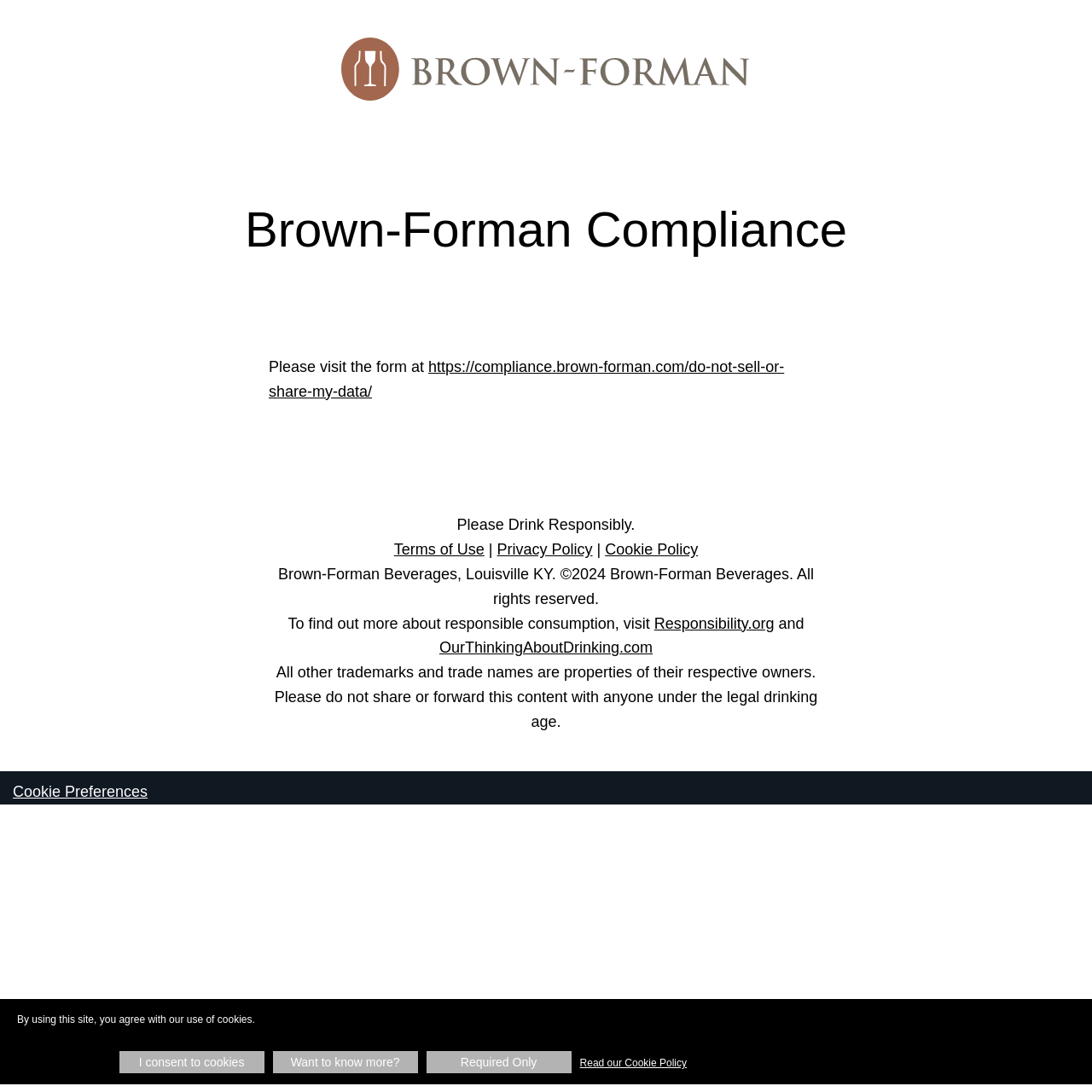Using the given element description, provide the bounding box coordinates (top-left x, top-left y, bottom-right x, bottom-right y) for the corresponding UI element in the screenshot: Terms of Use

[0.361, 0.495, 0.444, 0.511]